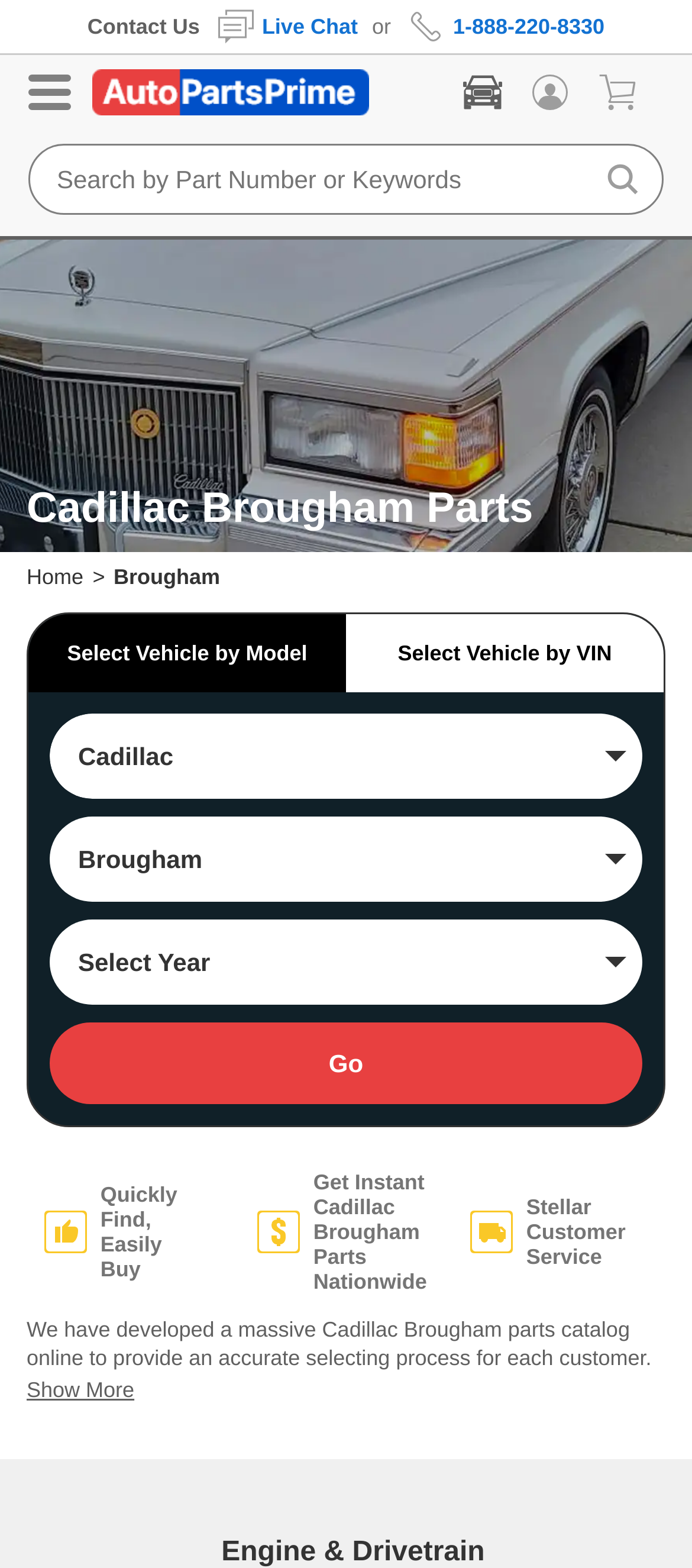Please determine the bounding box coordinates for the UI element described as: "1-888-220-8330".

[0.585, 0.003, 0.874, 0.031]